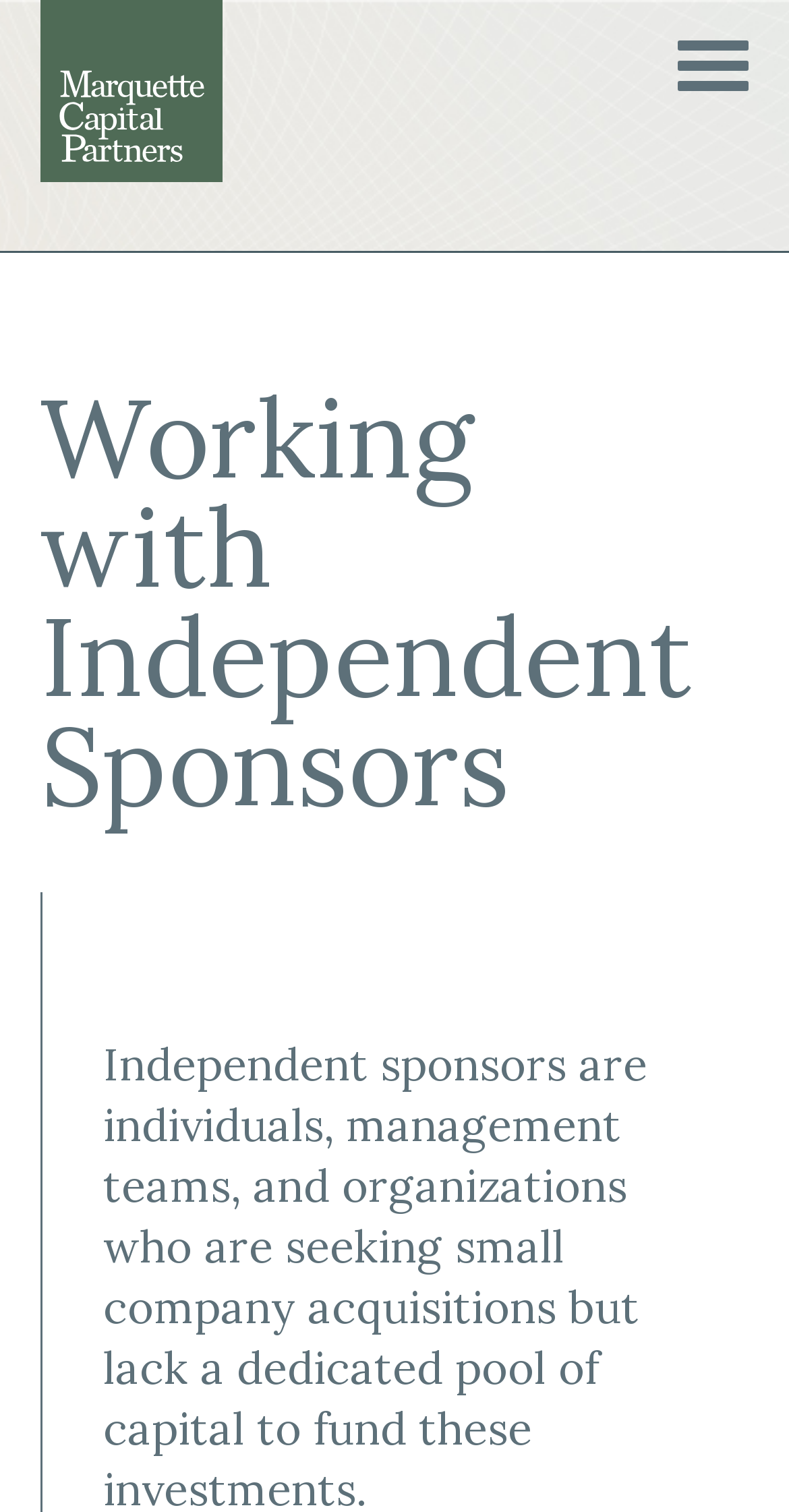Please provide the bounding box coordinates for the UI element as described: "parent_node: Marquette Capital Partners". The coordinates must be four floats between 0 and 1, represented as [left, top, right, bottom].

[0.859, 0.027, 0.949, 0.062]